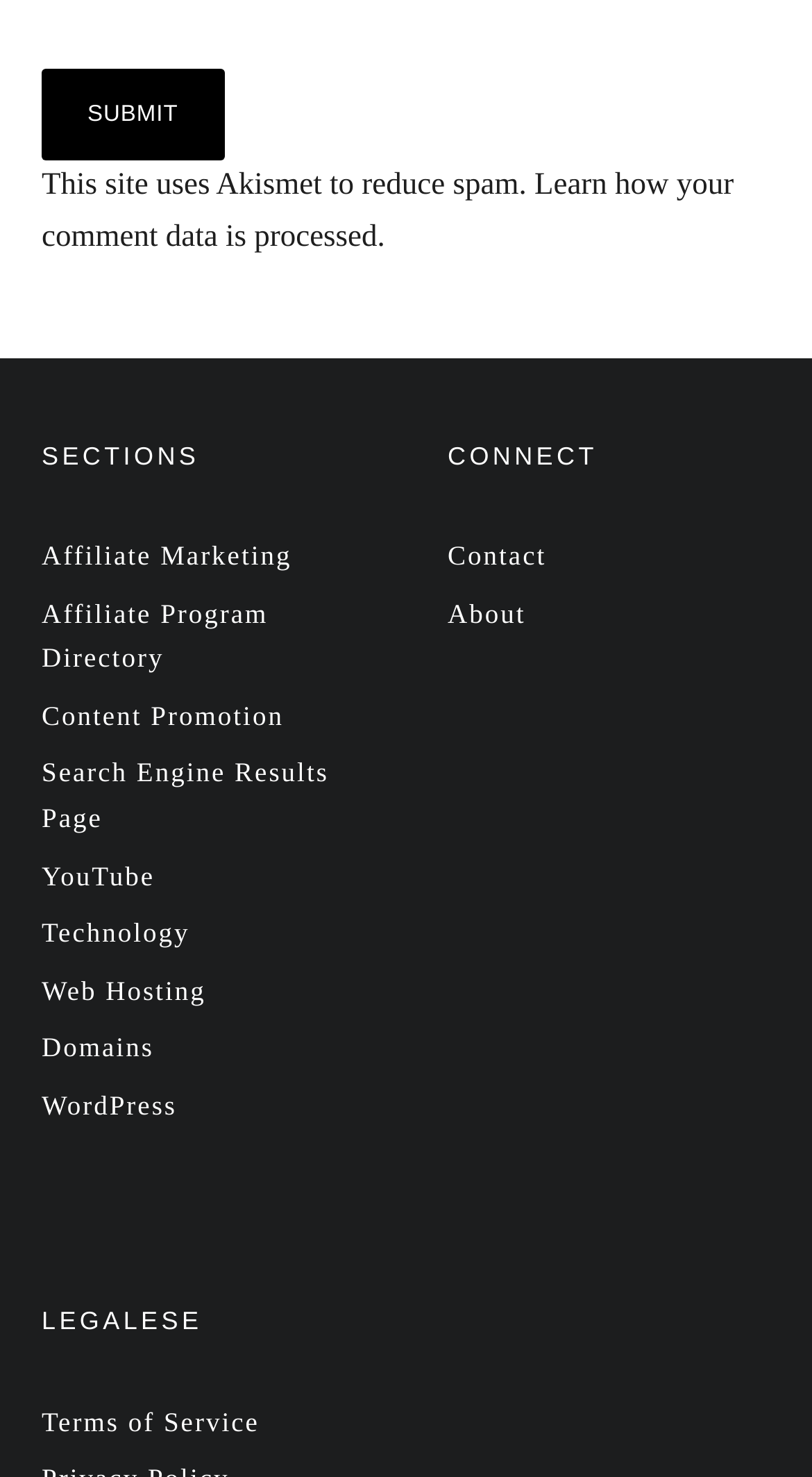Please find the bounding box for the following UI element description. Provide the coordinates in (top-left x, top-left y, bottom-right x, bottom-right y) format, with values between 0 and 1: Search Engine Results Page

[0.051, 0.524, 0.405, 0.575]